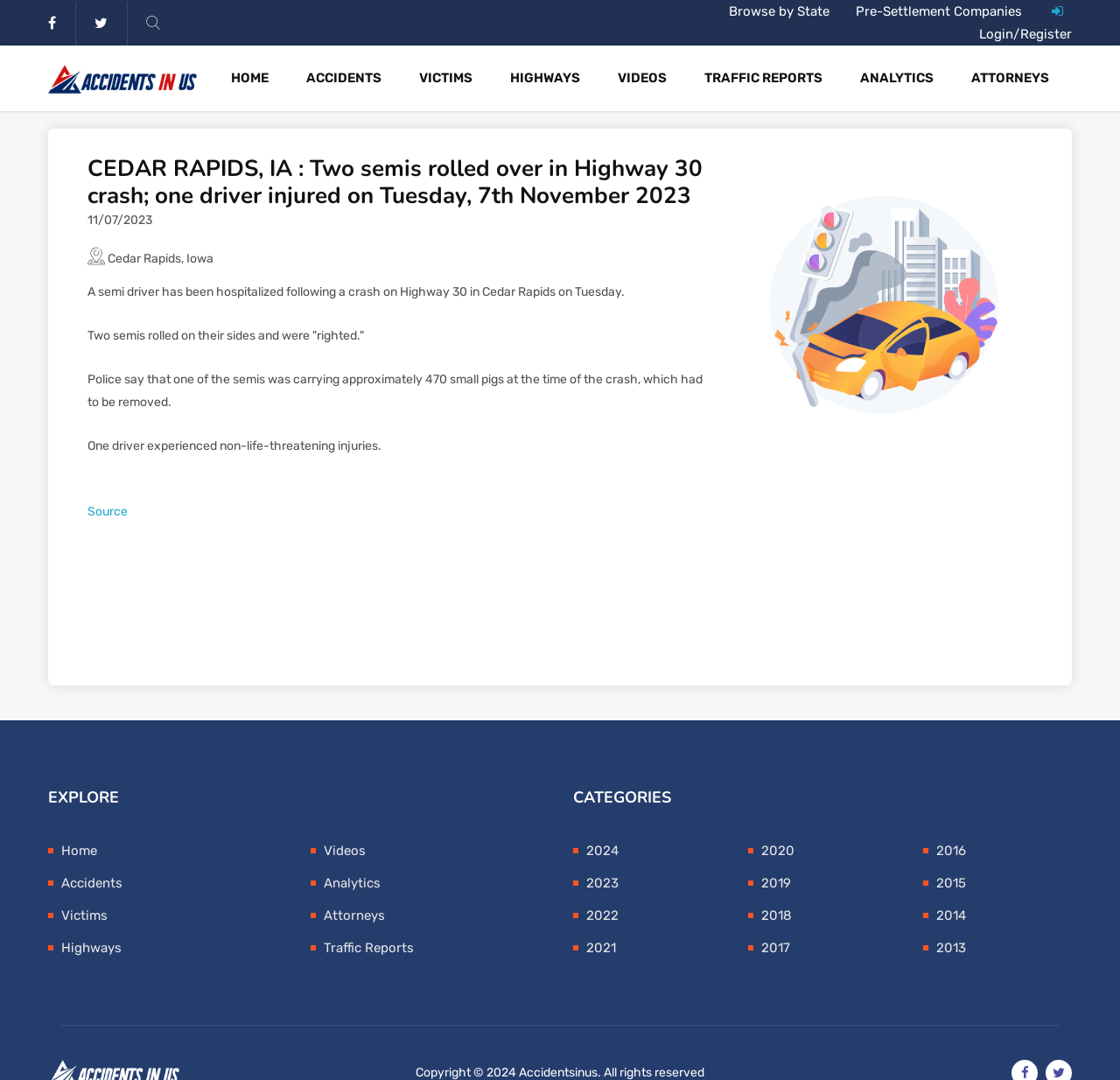How many small pigs were being carried by one of the semis?
Offer a detailed and exhaustive answer to the question.

I found the answer by reading the static text element that says 'Police say that one of the semis was carrying approximately 470 small pigs at the time of the crash, which had to be removed.' which is located in the middle of the webpage.